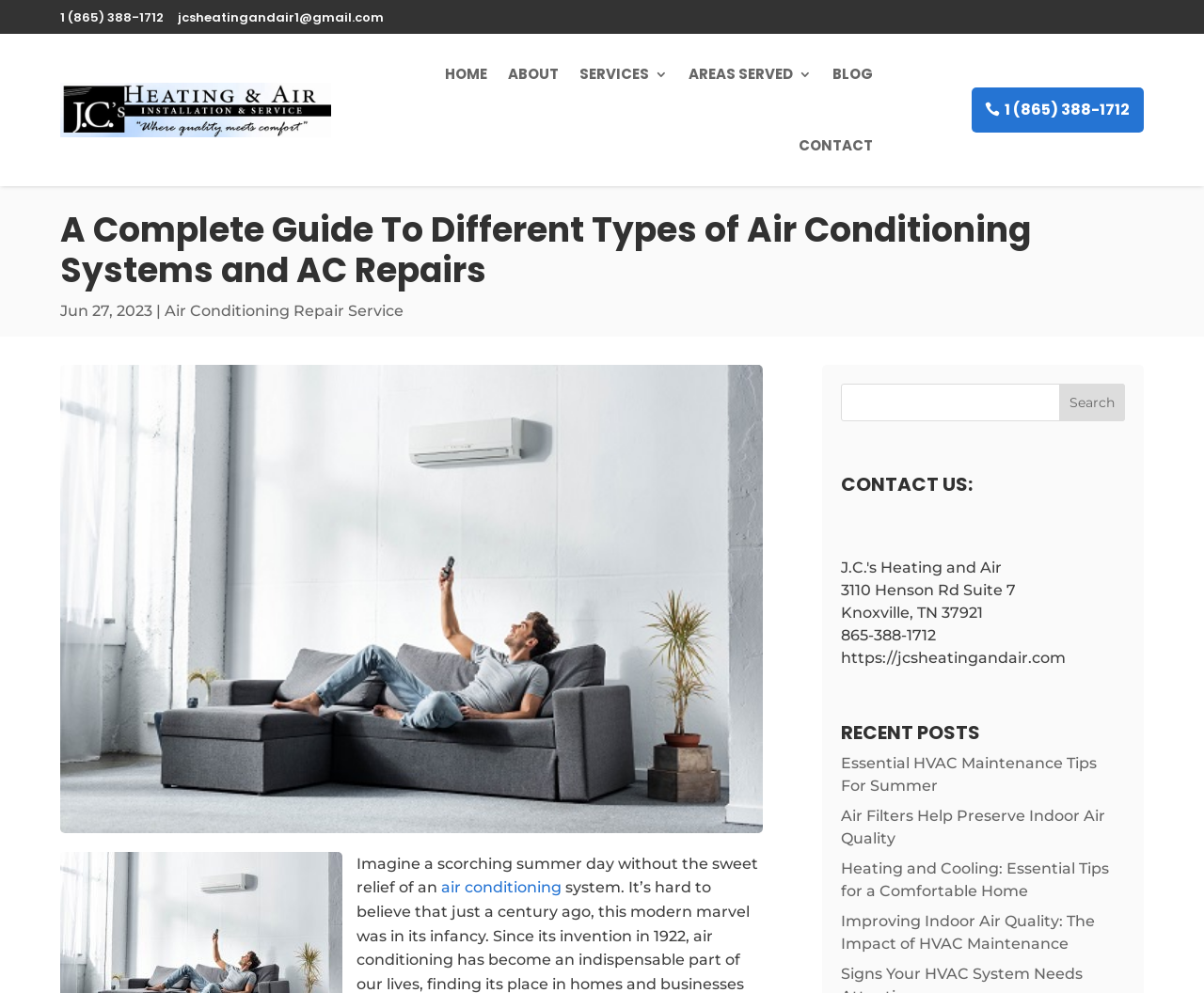Can you specify the bounding box coordinates for the region that should be clicked to fulfill this instruction: "Call the phone number".

[0.05, 0.009, 0.136, 0.027]